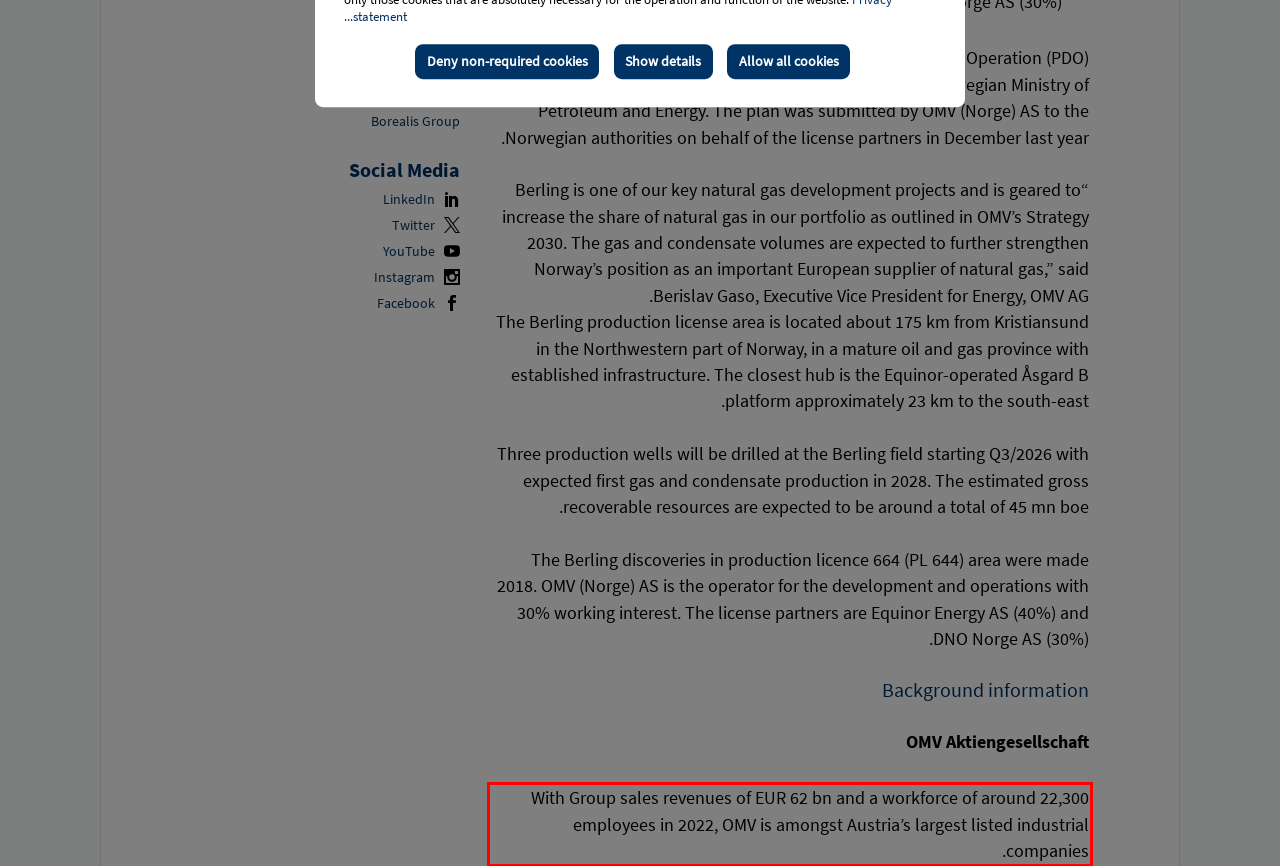Please extract the text content within the red bounding box on the webpage screenshot using OCR.

With Group sales revenues of EUR 62 bn and a workforce of around 22,300 employees in 2022, OMV is amongst Austria’s largest listed industrial companies.